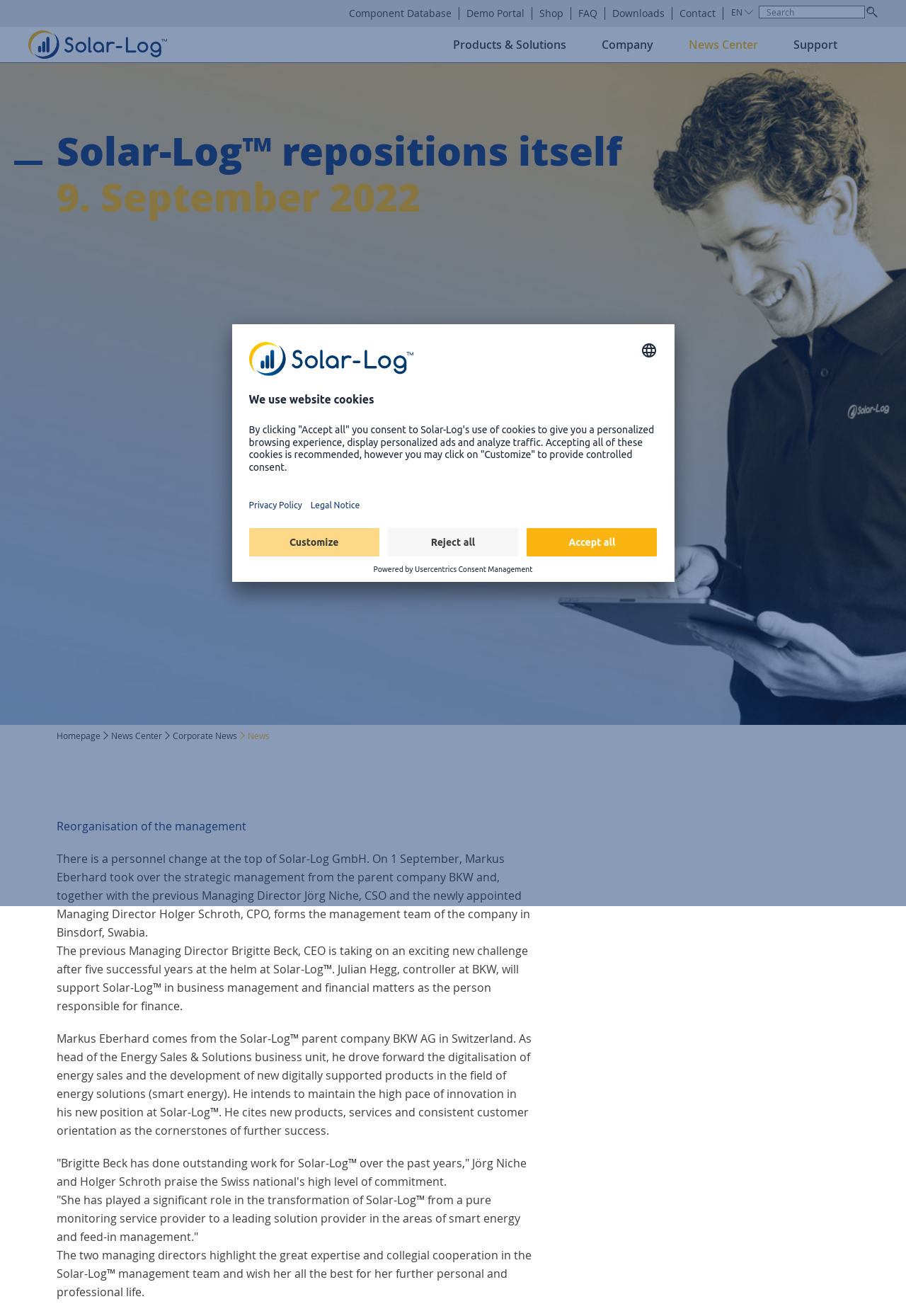Identify the bounding box for the UI element that is described as follows: "News Center".

[0.123, 0.554, 0.179, 0.564]